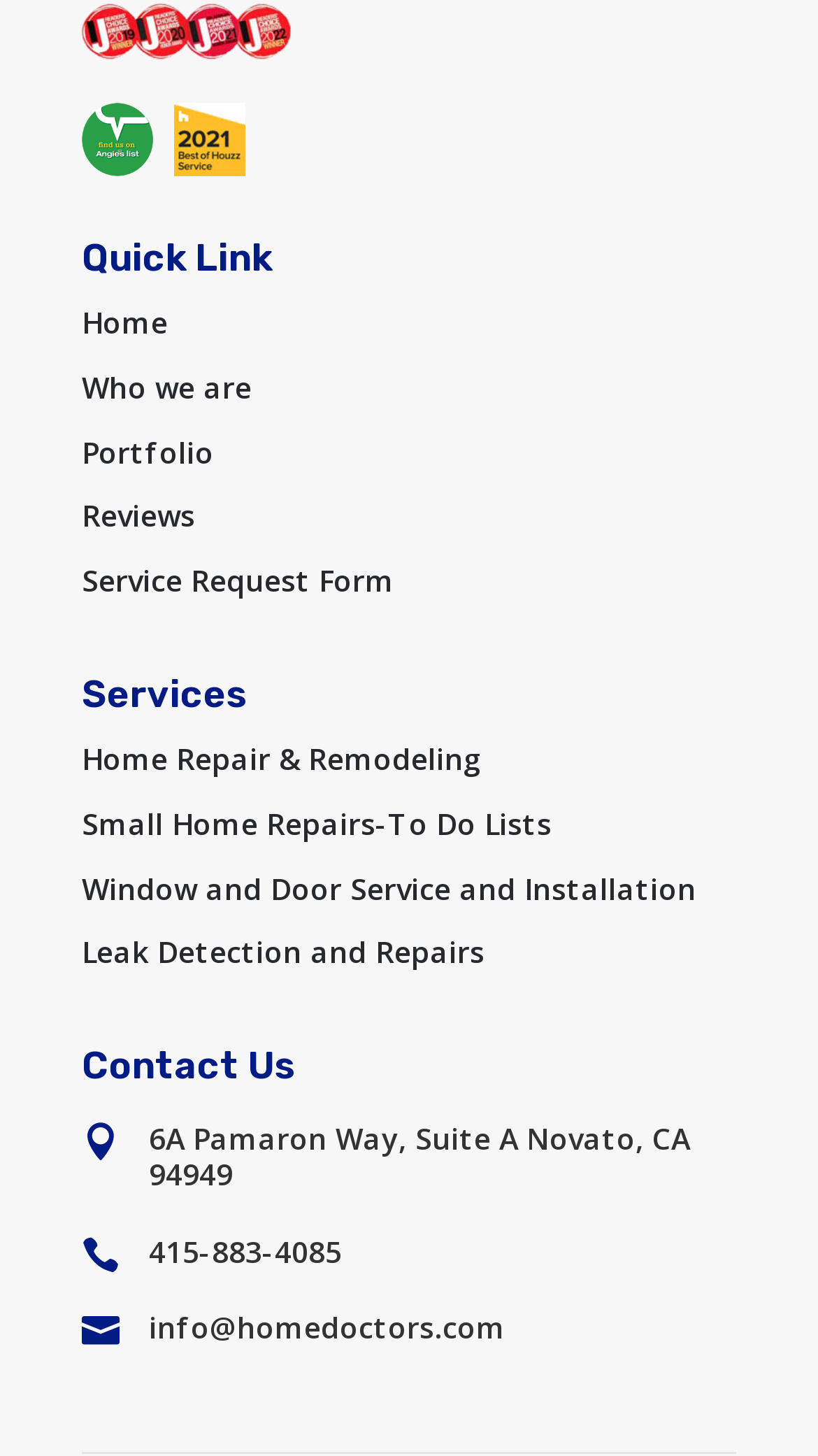Find the bounding box coordinates for the area you need to click to carry out the instruction: "Click on the 'Window and Door Service and Installation' link". The coordinates should be four float numbers between 0 and 1, indicated as [left, top, right, bottom].

[0.1, 0.596, 0.851, 0.623]